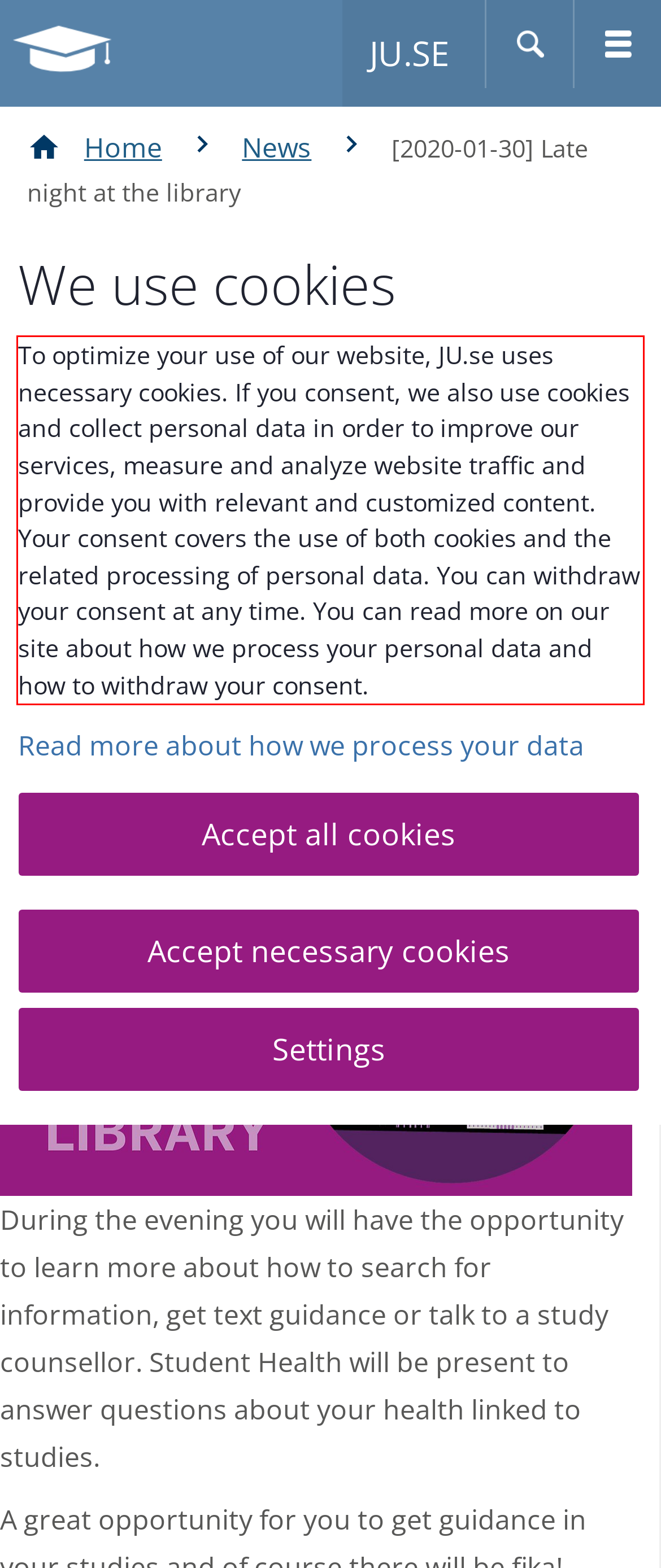Using OCR, extract the text content found within the red bounding box in the given webpage screenshot.

To optimize your use of our website, JU.se uses necessary cookies. If you consent, we also use cookies and collect personal data in order to improve our services, measure and analyze website traffic and provide you with relevant and customized content. Your consent covers the use of both cookies and the related processing of personal data. You can withdraw your consent at any time. You can read more on our site about how we process your personal data and how to withdraw your consent.